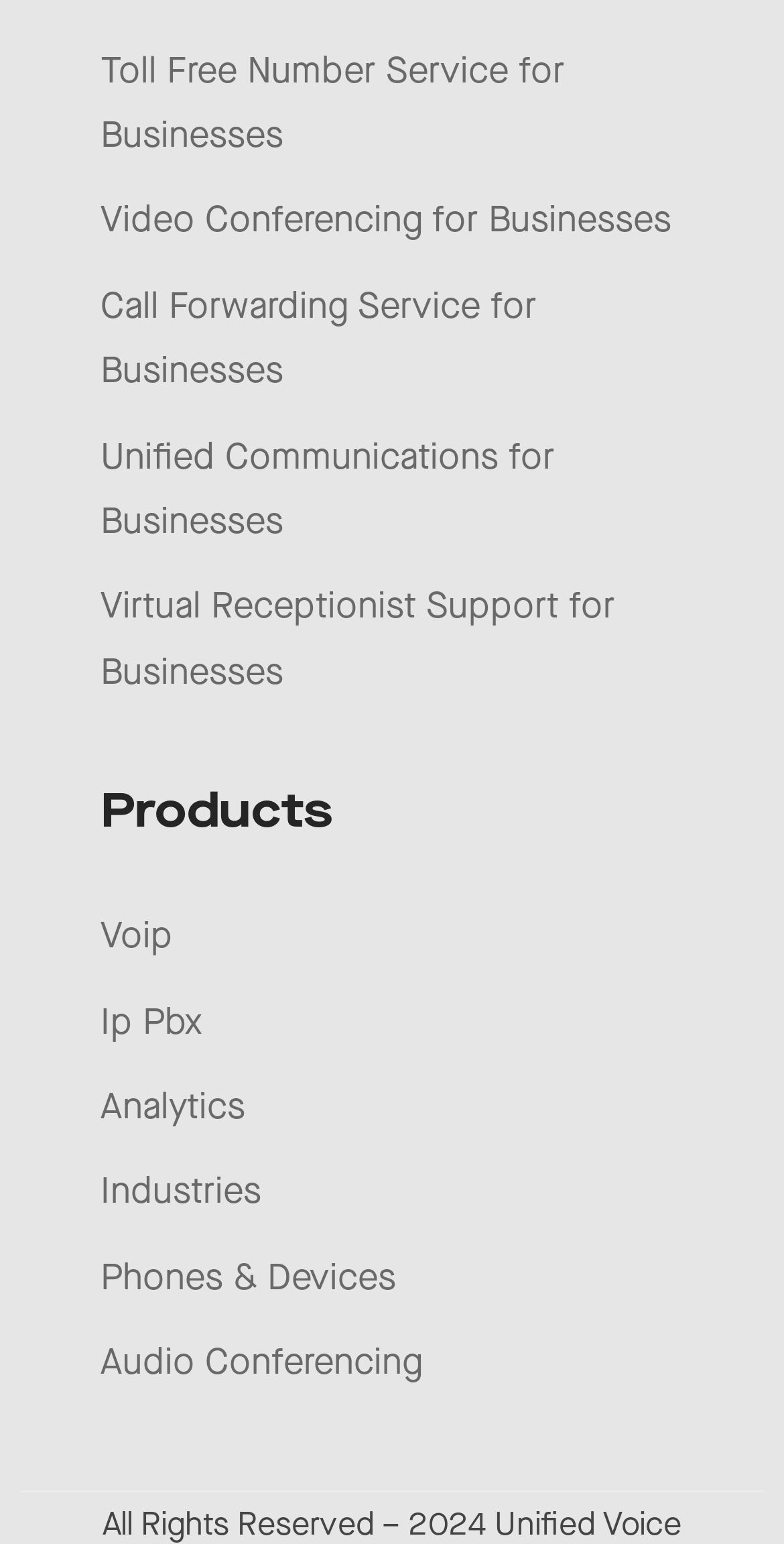Could you determine the bounding box coordinates of the clickable element to complete the instruction: "Explore Video Conferencing for Businesses"? Provide the coordinates as four float numbers between 0 and 1, i.e., [left, top, right, bottom].

[0.128, 0.129, 0.856, 0.157]